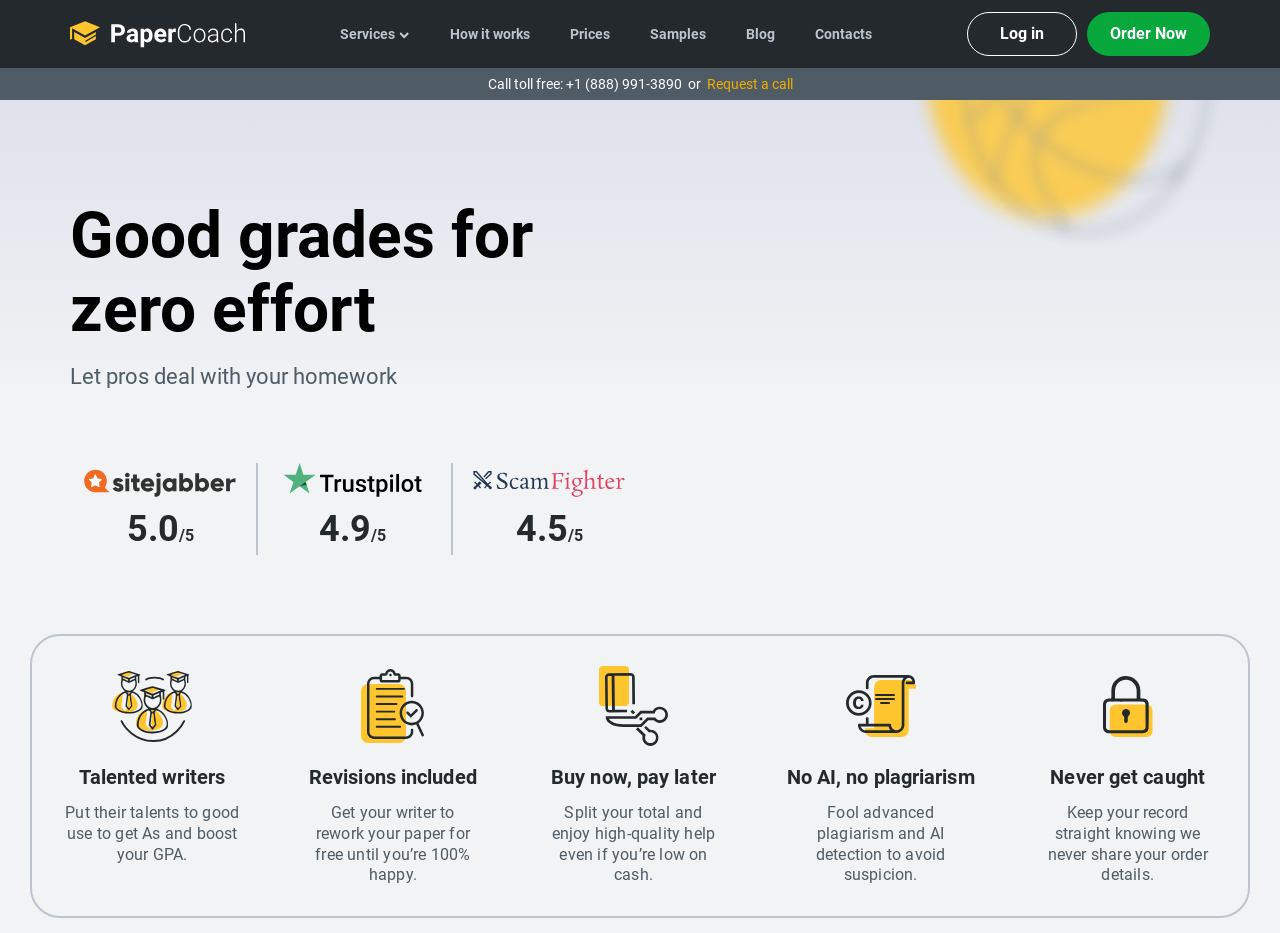Pinpoint the bounding box coordinates of the element that must be clicked to accomplish the following instruction: "Click the 'Order Now' button". The coordinates should be in the format of four float numbers between 0 and 1, i.e., [left, top, right, bottom].

[0.849, 0.012, 0.945, 0.06]